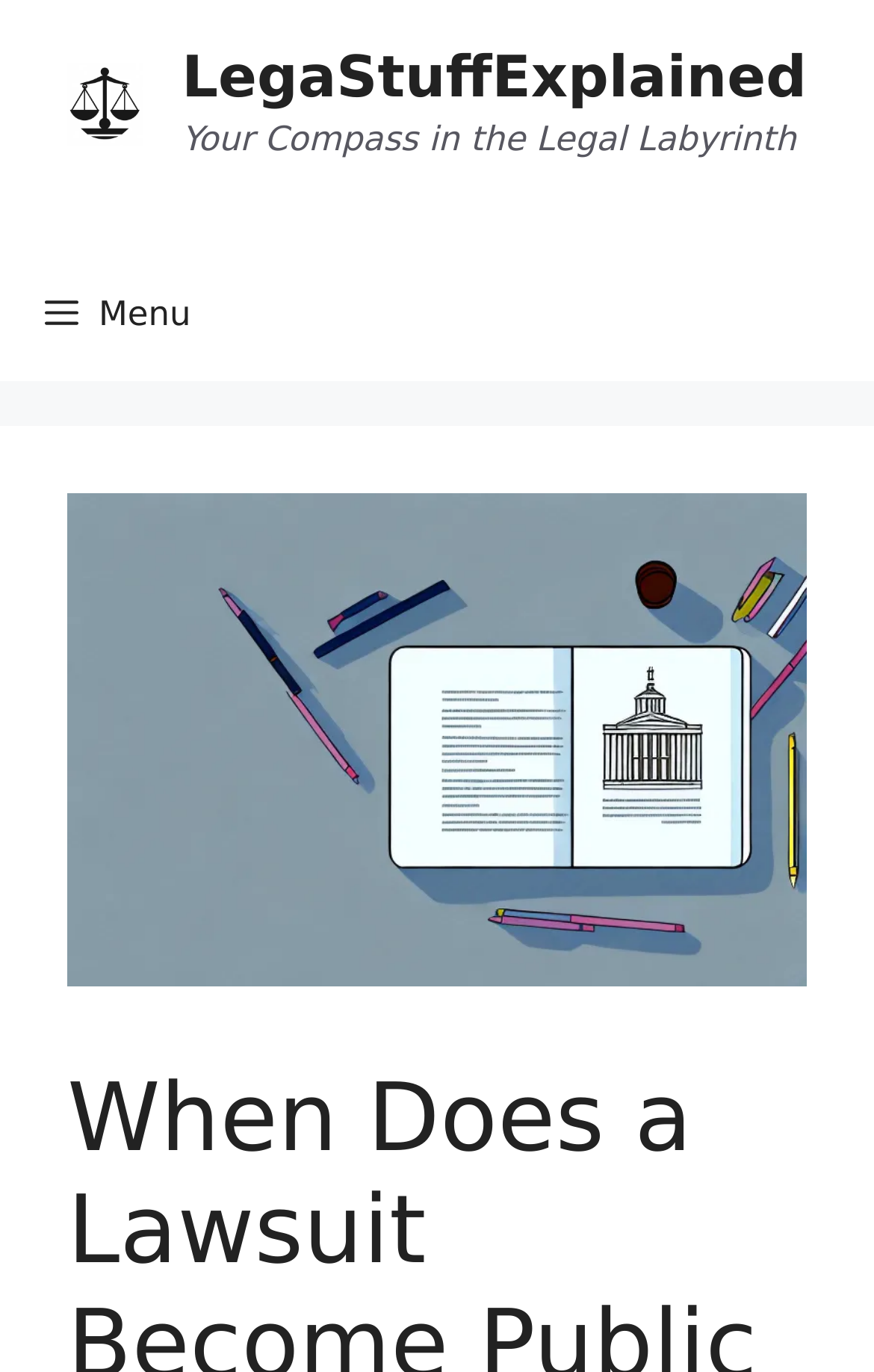Using the information in the image, could you please answer the following question in detail:
Is the menu button expanded?

I checked the button element within the navigation menu and found that its 'expanded' property is set to 'False', indicating that the menu is not currently expanded.